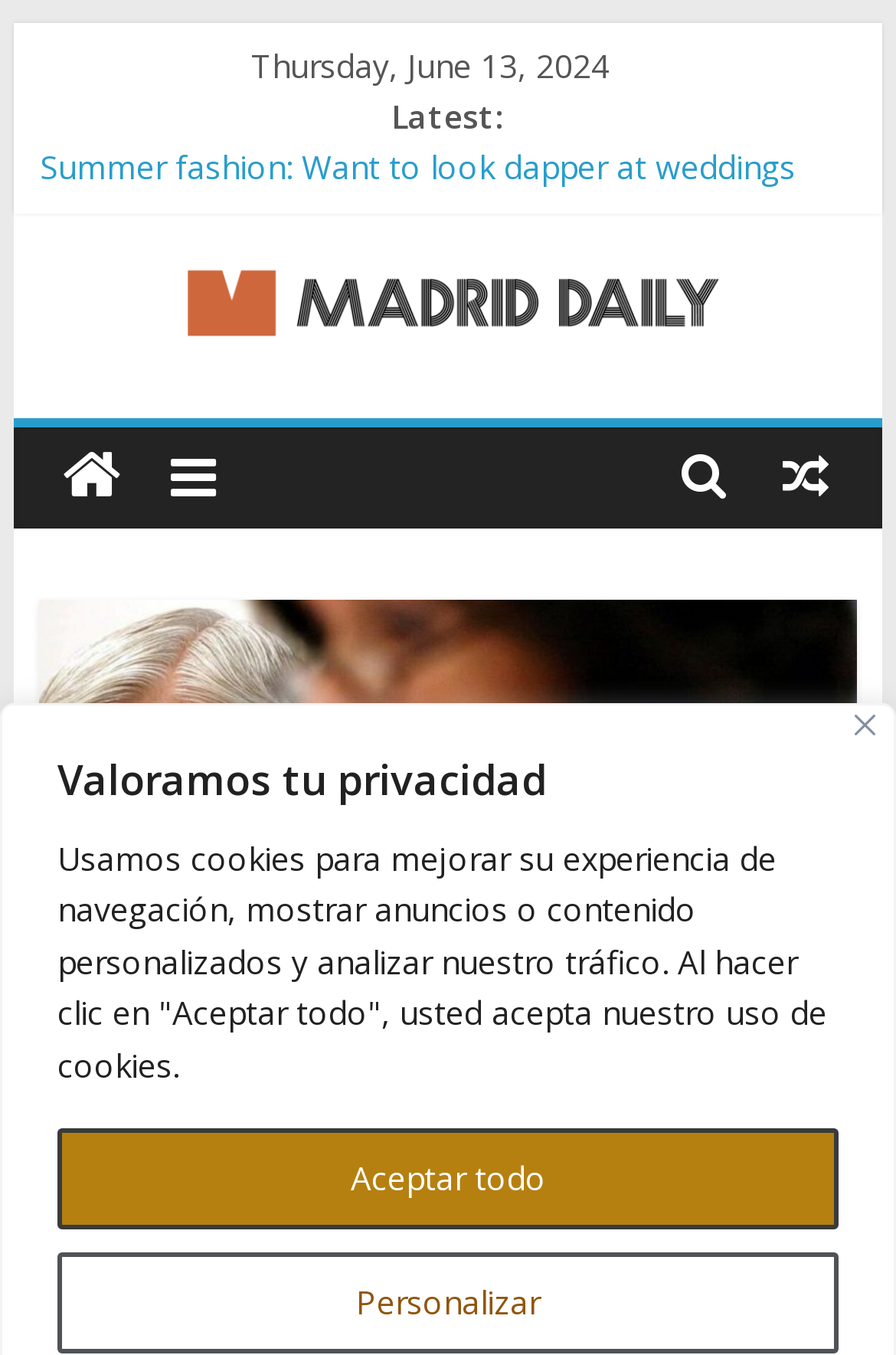Select the bounding box coordinates of the element I need to click to carry out the following instruction: "Visit the Madrid Daily homepage".

[0.044, 0.177, 0.956, 0.214]